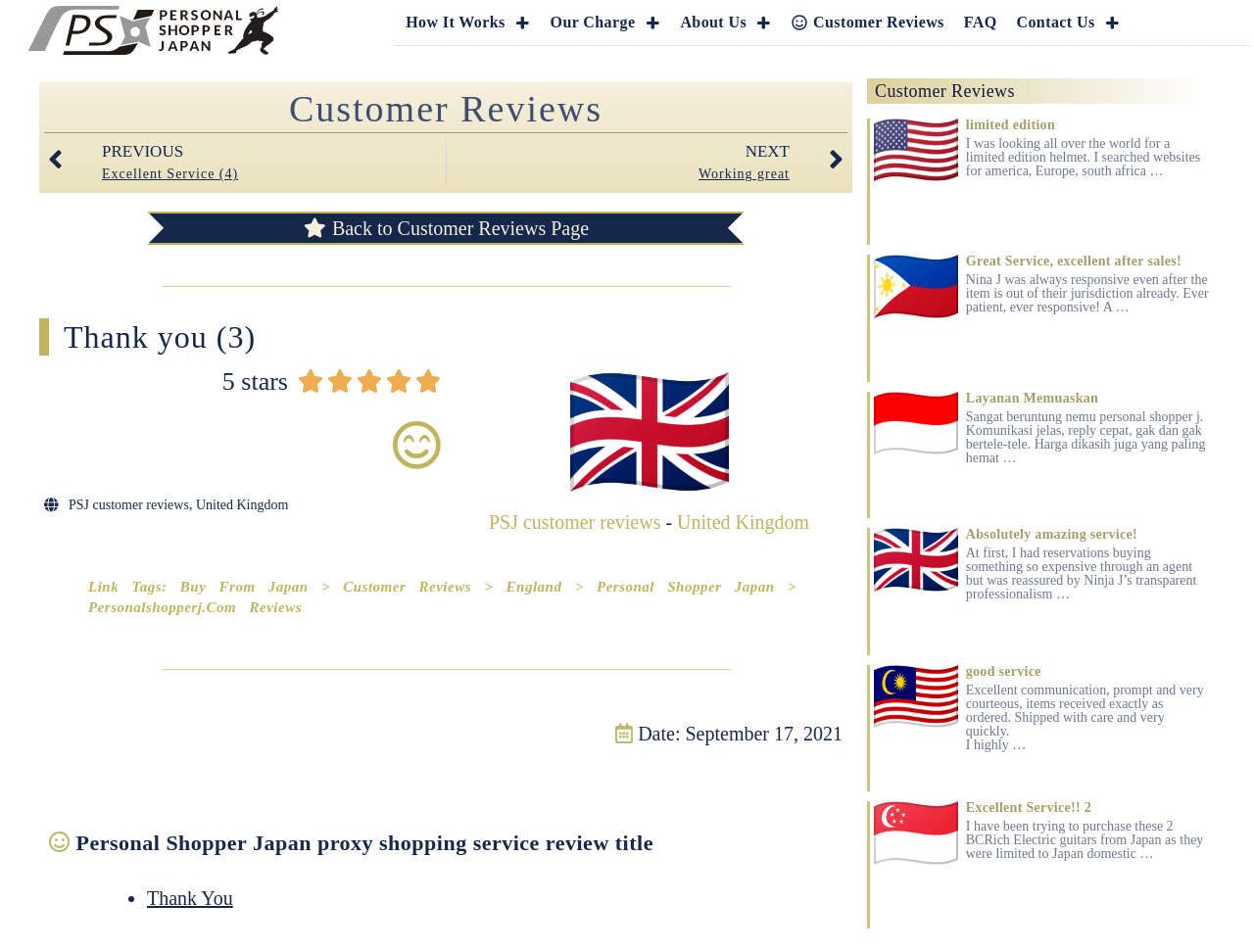Please provide the bounding box coordinates for the element that needs to be clicked to perform the following instruction: "View the review from United Kingdom". The coordinates should be given as four float numbers between 0 and 1, i.e., [left, top, right, bottom].

[0.156, 0.523, 0.23, 0.539]